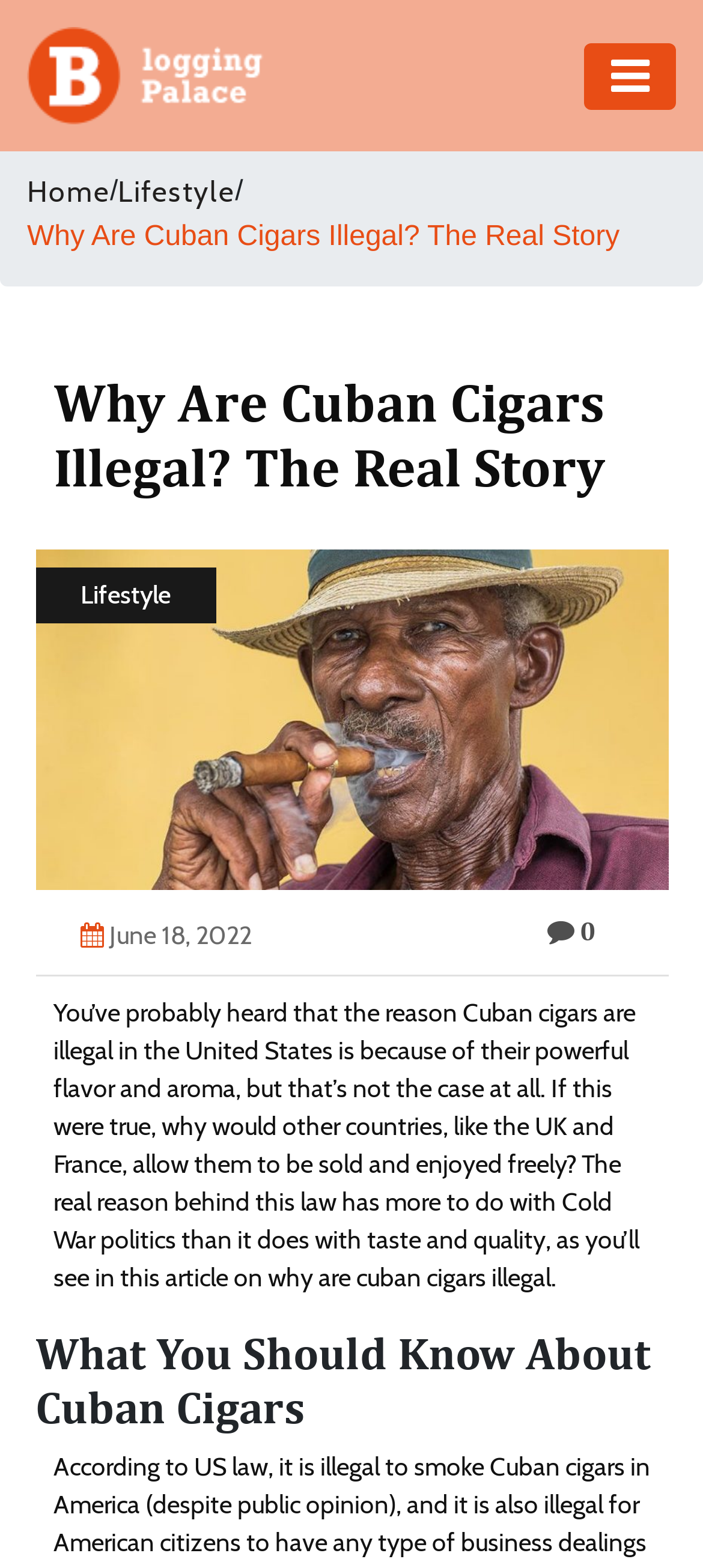Can you find the bounding box coordinates of the area I should click to execute the following instruction: "Check the iOS App Review details"?

None